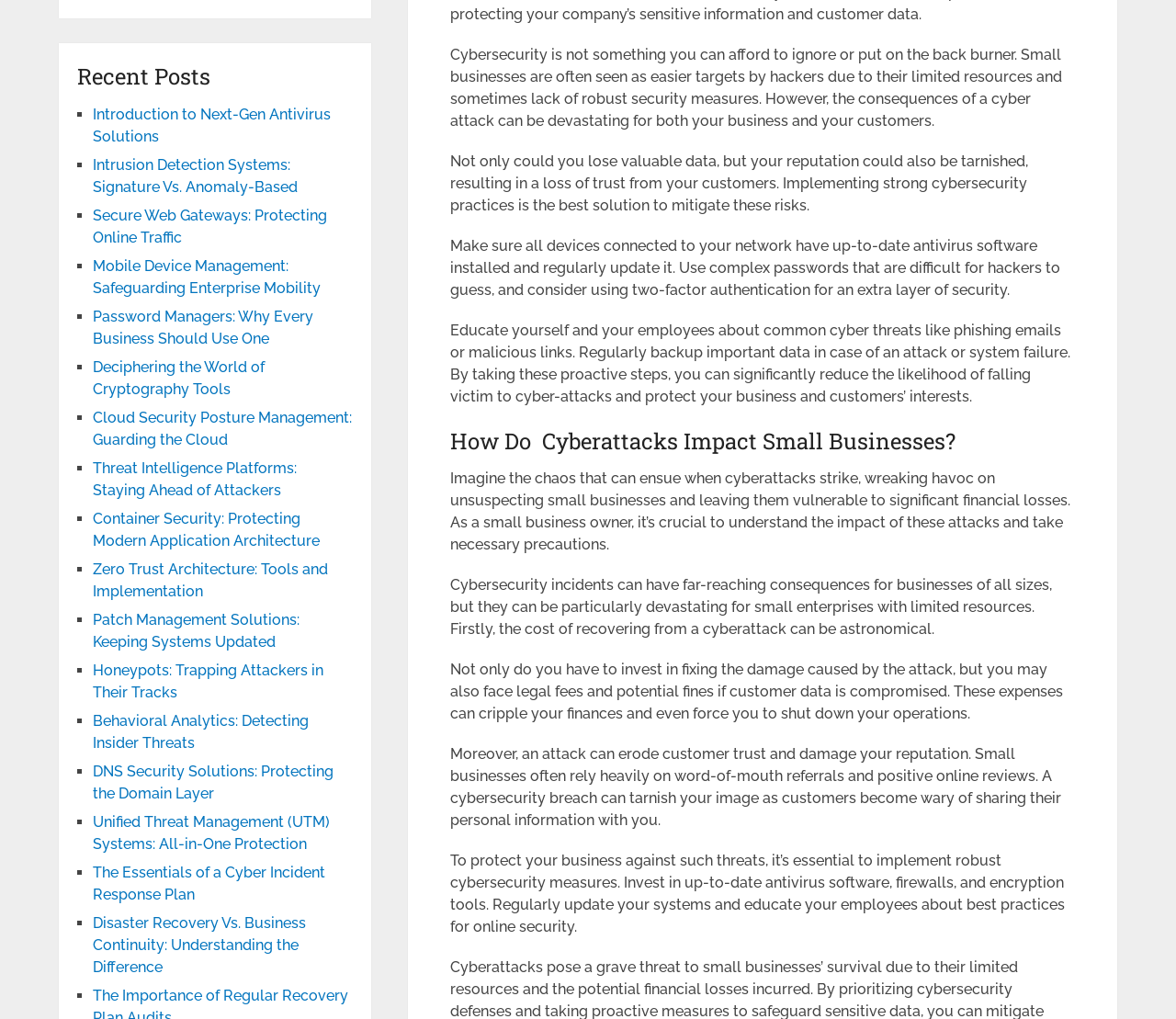Identify the bounding box coordinates of the area that should be clicked in order to complete the given instruction: "Explore the topic of Secure Web Gateways: Protecting Online Traffic". The bounding box coordinates should be four float numbers between 0 and 1, i.e., [left, top, right, bottom].

[0.079, 0.203, 0.278, 0.242]